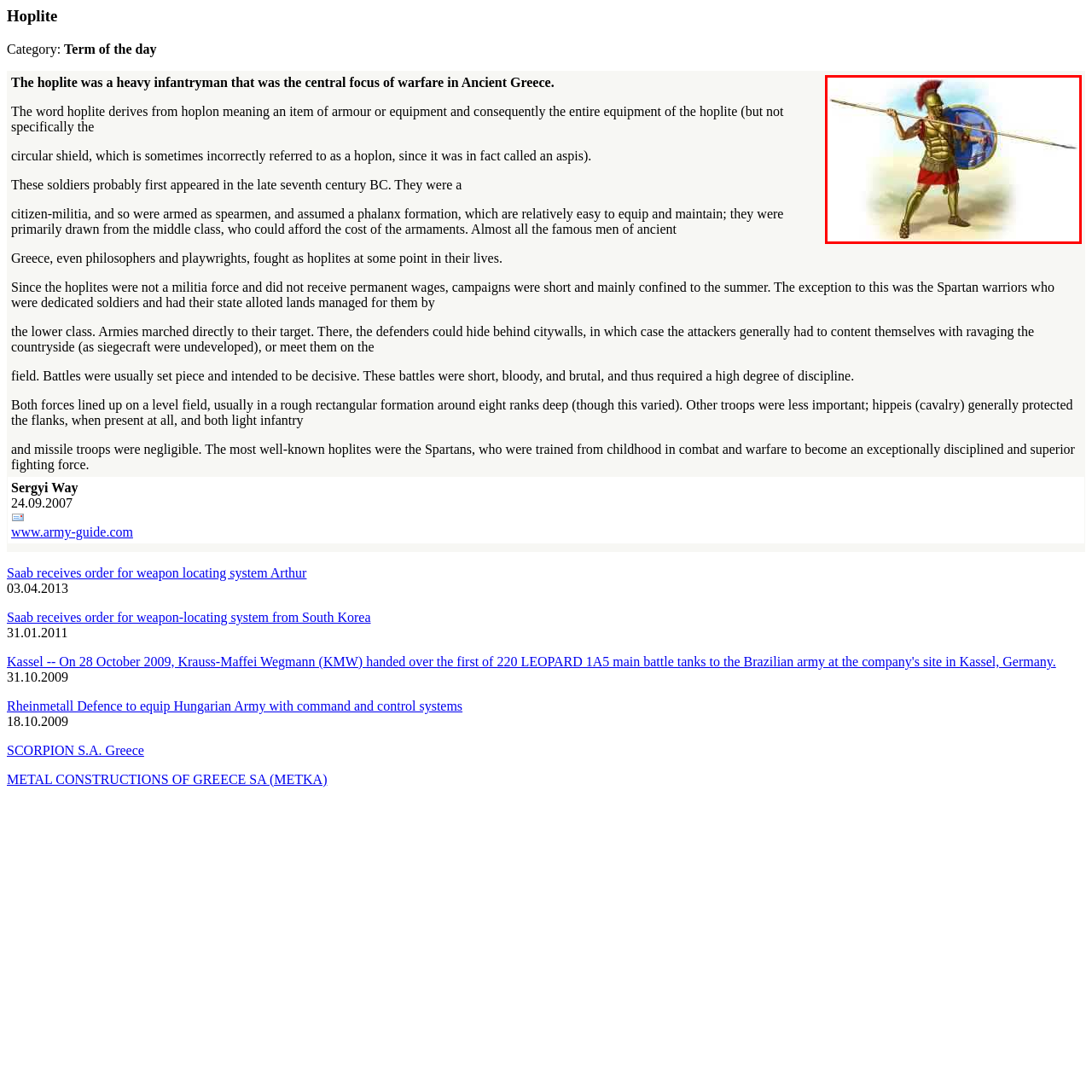Focus on the image enclosed by the red outline and give a short answer: What is the significance of the phalanx formation in ancient Greek warfare?

Disciplined approach to military engagement